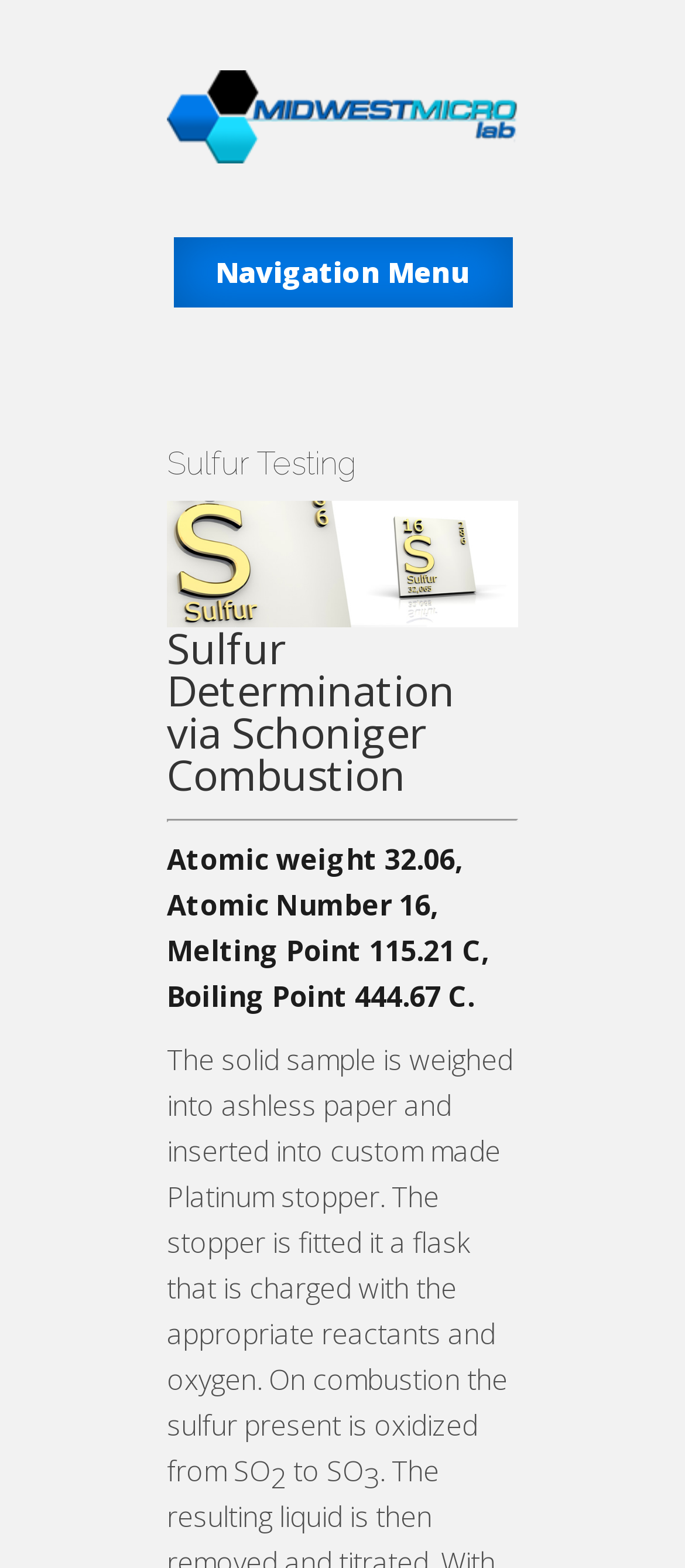What is the reactant used in the combustion process?
Observe the image and answer the question with a one-word or short phrase response.

Oxygen